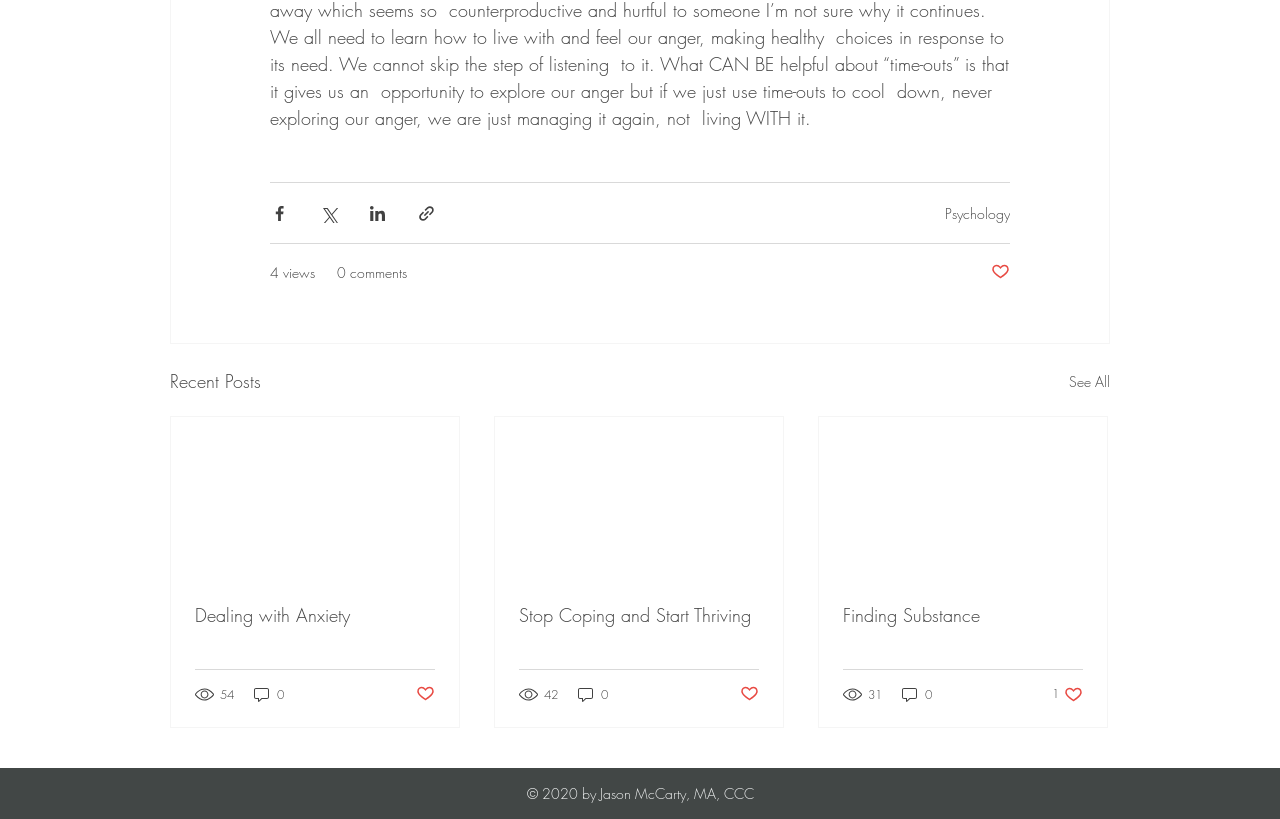Specify the bounding box coordinates of the area that needs to be clicked to achieve the following instruction: "Like a post".

[0.774, 0.32, 0.789, 0.346]